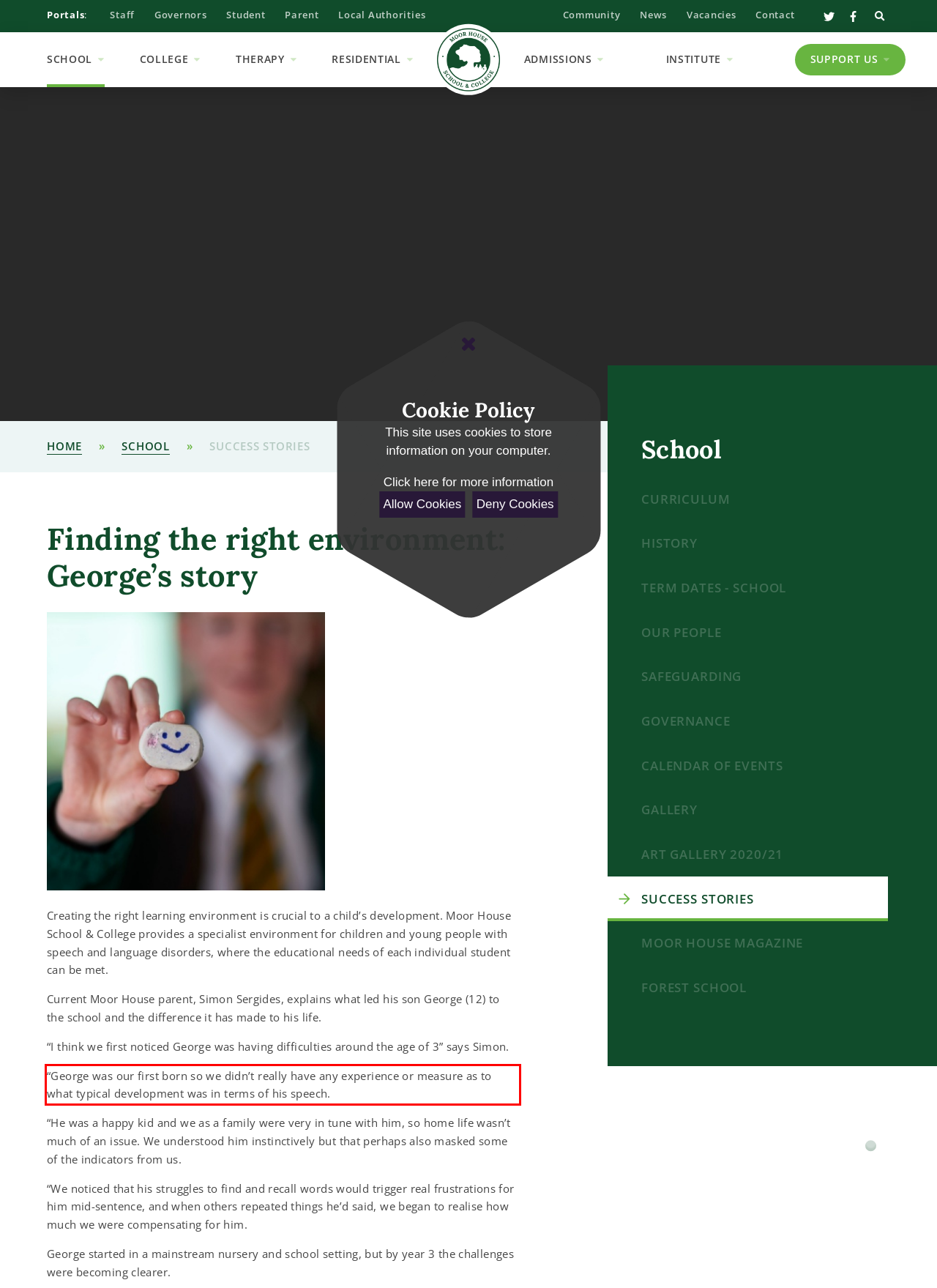Identify and transcribe the text content enclosed by the red bounding box in the given screenshot.

“George was our first born so we didn’t really have any experience or measure as to what typical development was in terms of his speech.